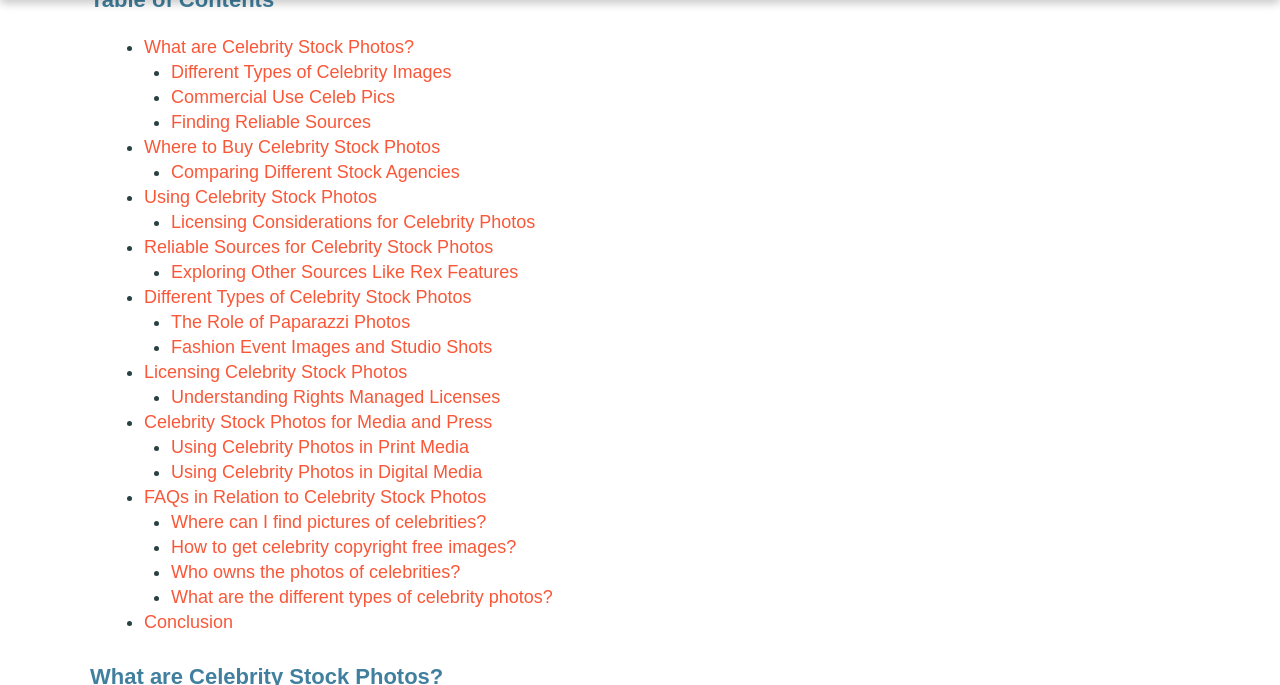Find the bounding box coordinates of the UI element according to this description: "privacy policy".

[0.098, 0.086, 0.163, 0.109]